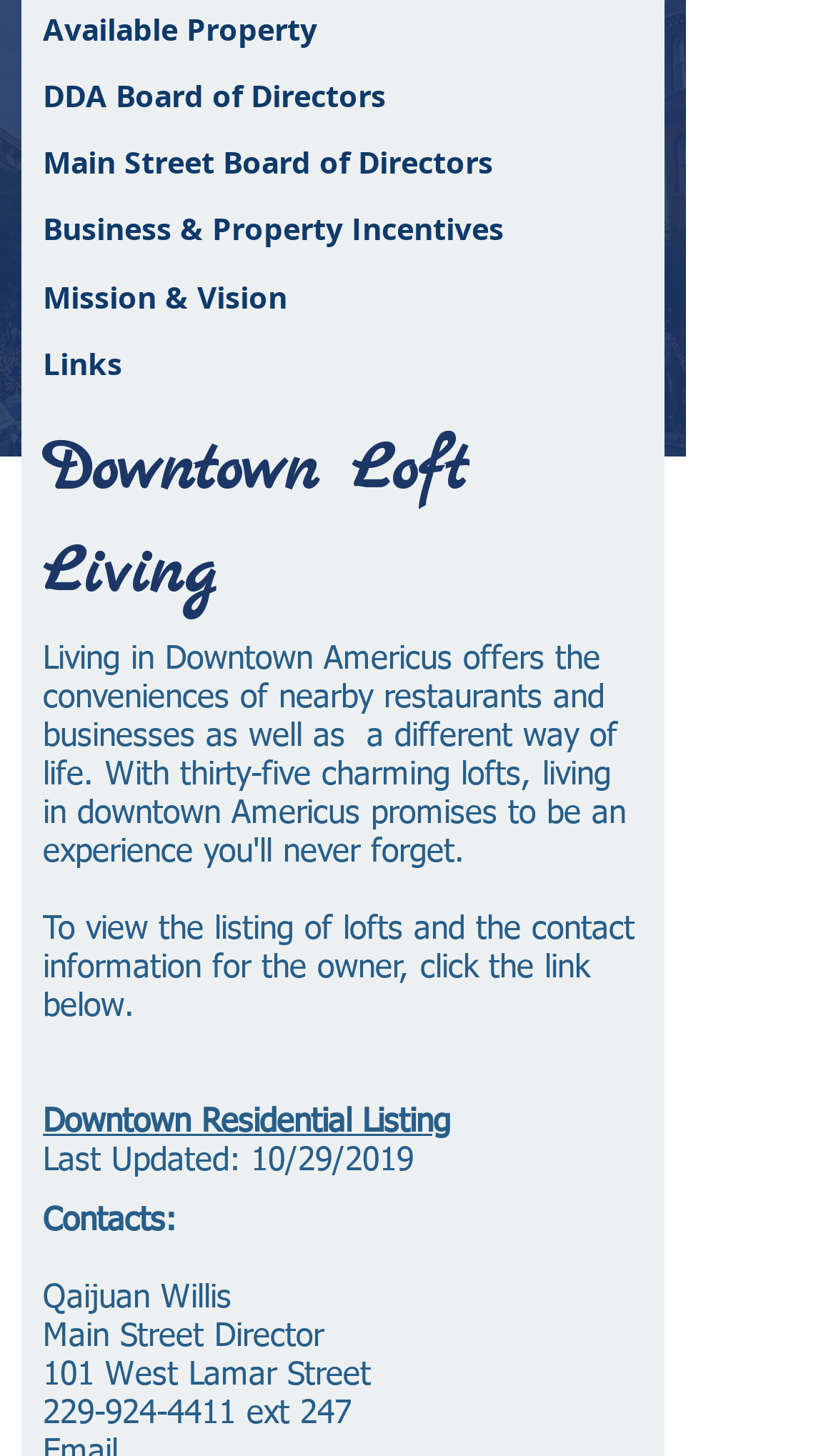Provide the bounding box coordinates for the UI element that is described as: "Downtown Residential Listing".

[0.051, 0.759, 0.538, 0.781]